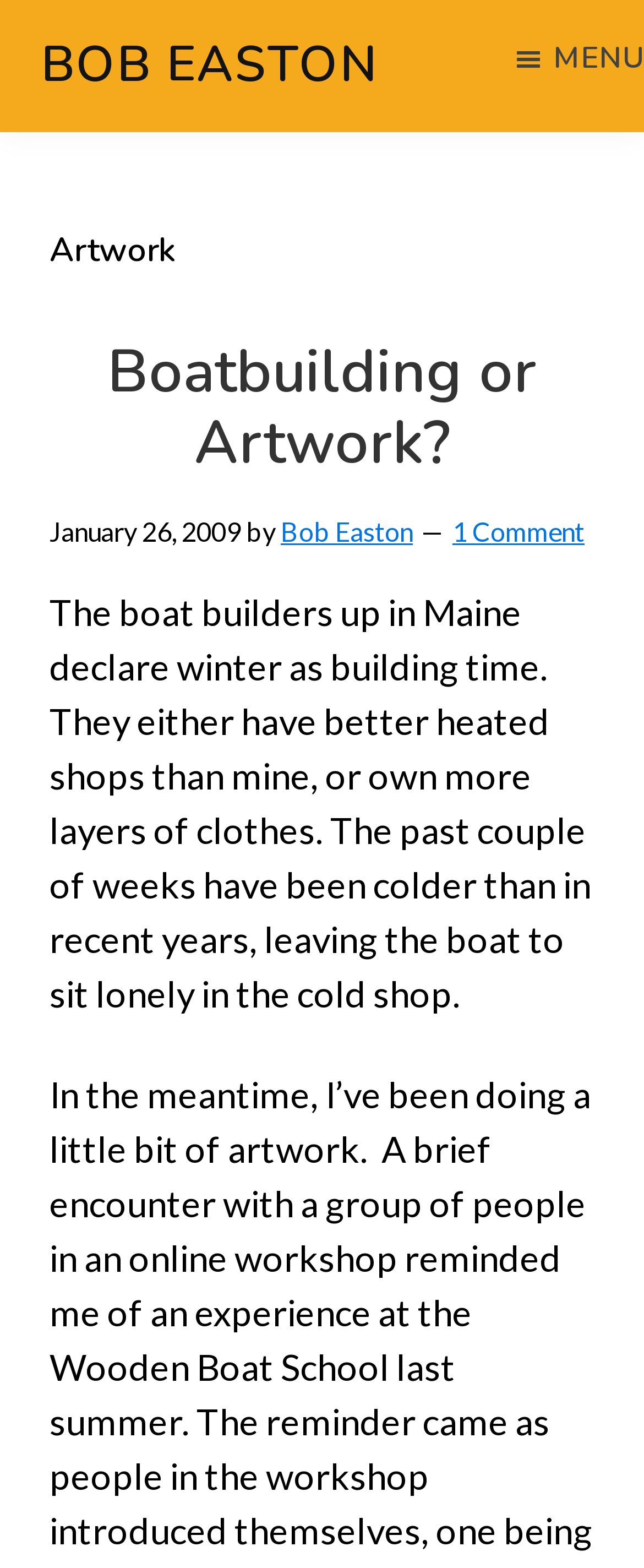Look at the image and write a detailed answer to the question: 
Who is the author of the article?

The author of the article can be found by looking at the text 'by' followed by a link 'Bob Easton' in the header section of the webpage.